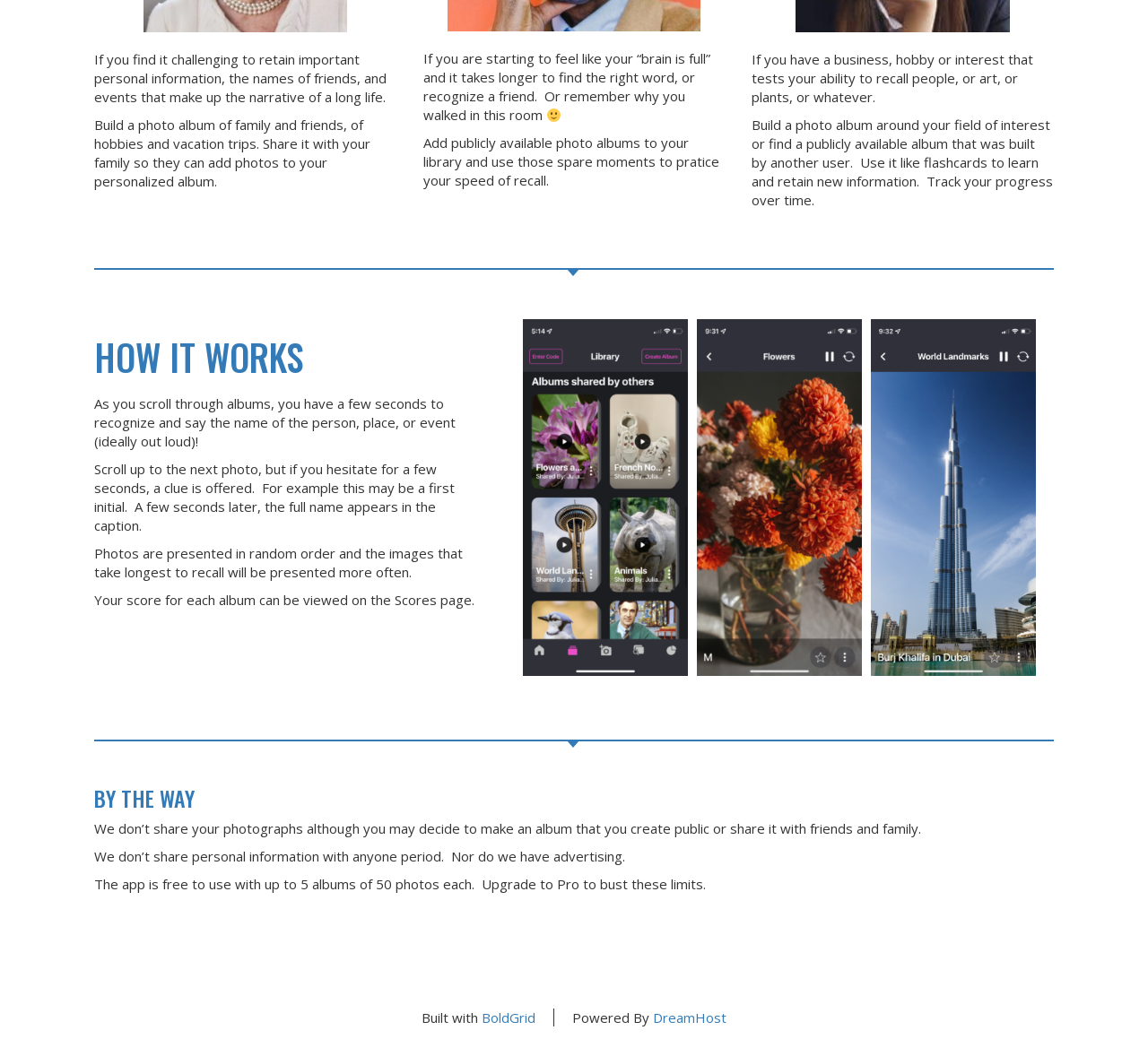Using floating point numbers between 0 and 1, provide the bounding box coordinates in the format (top-left x, top-left y, bottom-right x, bottom-right y). Locate the UI element described here: DreamHost

[0.569, 0.971, 0.633, 0.988]